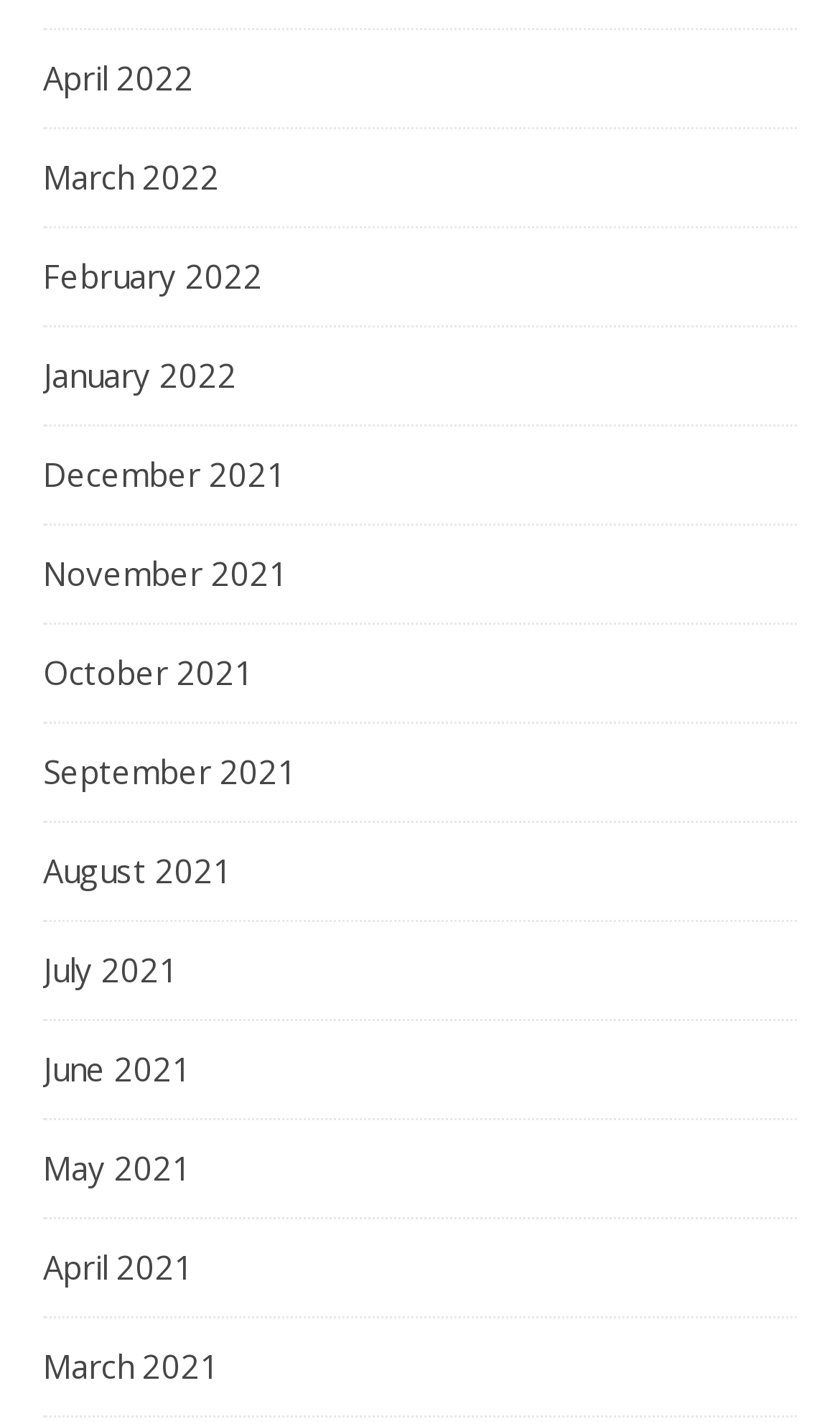Please identify the bounding box coordinates of the region to click in order to complete the given instruction: "view April 2022". The coordinates should be four float numbers between 0 and 1, i.e., [left, top, right, bottom].

[0.051, 0.021, 0.231, 0.089]